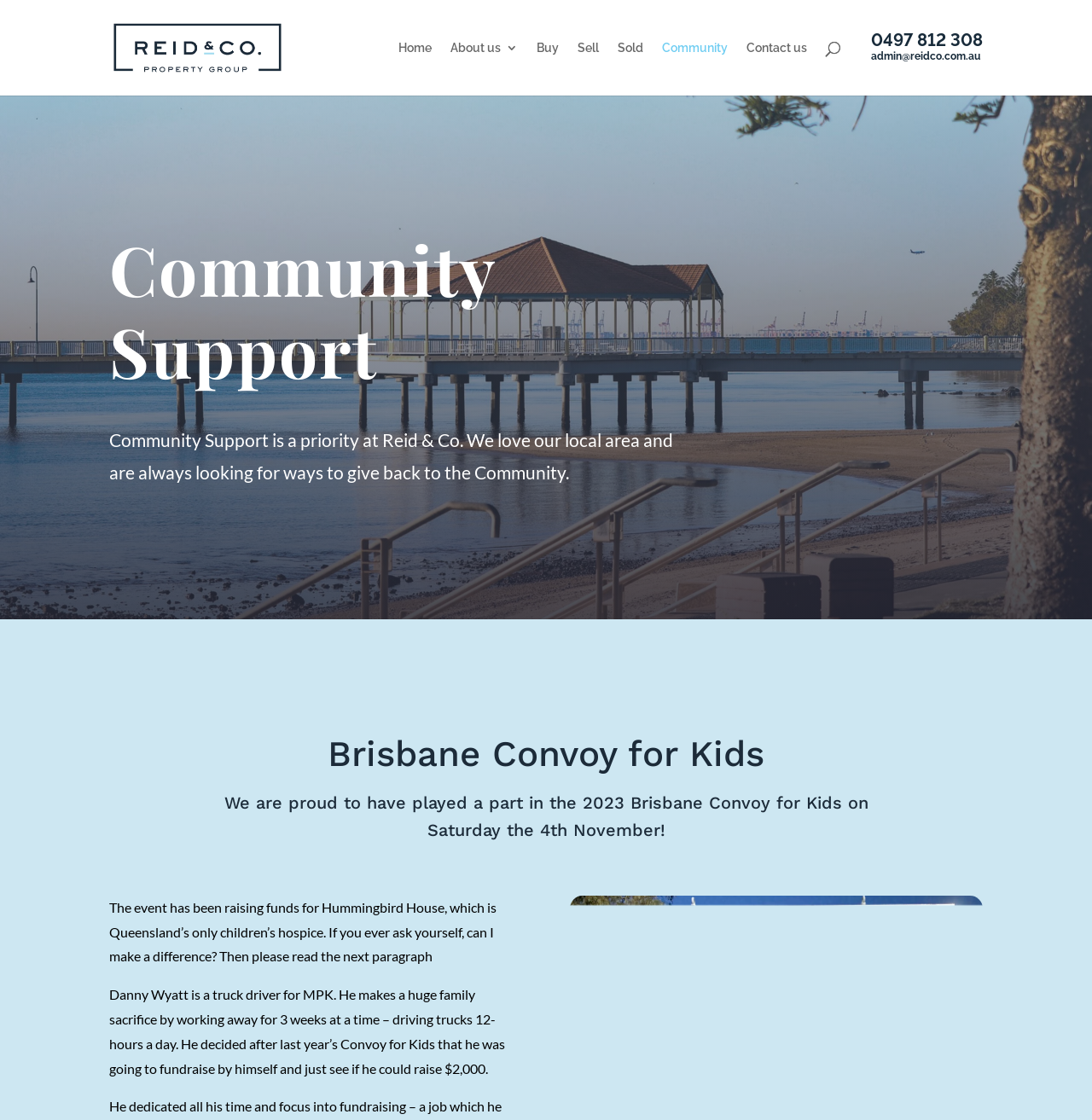Provide a comprehensive caption for the webpage.

The webpage is about the "Community" section of Reid & Co. At the top left, there is a logo of Reid & Co., which is an image with a link to the company's homepage. Below the logo, there is a navigation menu with links to different sections of the website, including "Home", "About us", "Buy", "Sell", "Sold", "Community", and "Contact us". These links are aligned horizontally and take up about half of the screen width.

On the right side of the navigation menu, there are two links with contact information: a phone number and an email address. Above these links, there is a search bar that spans across the top of the page.

The main content of the page is divided into sections. The first section has a heading "Community Support" and a paragraph of text that explains Reid & Co.'s commitment to giving back to the community. Below this section, there is another section with a heading "Brisbane Convoy for Kids" and a subheading that describes the company's involvement in the event. This section also includes two paragraphs of text that provide more details about the event and a personal story of a truck driver who fundraised for the event.

At the bottom of the page, there are two links to pages numbered "4" and "5", which are likely pagination links for the community section.